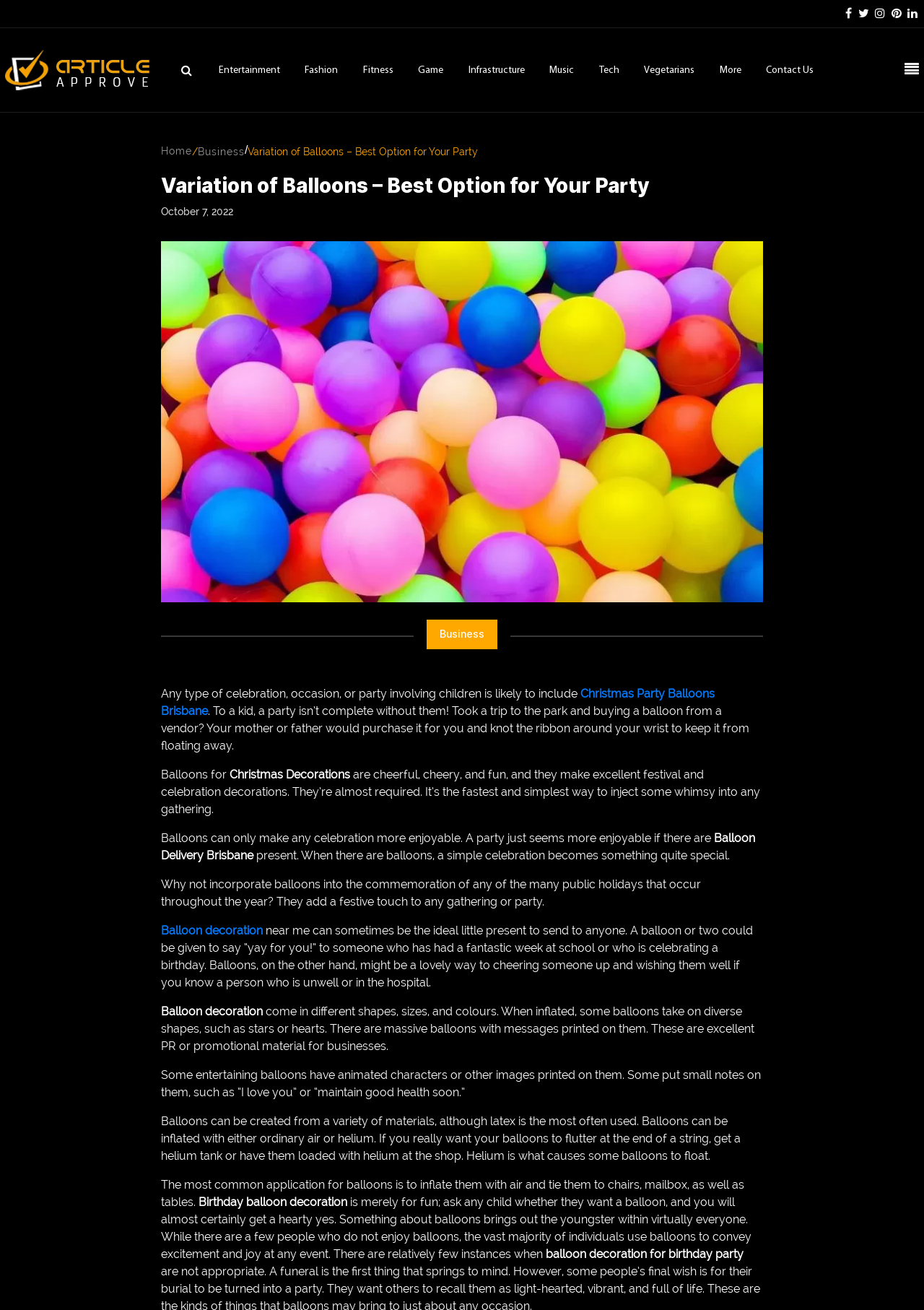What is a popular shape for balloons?
Using the image as a reference, answer the question with a short word or phrase.

Hearts or stars